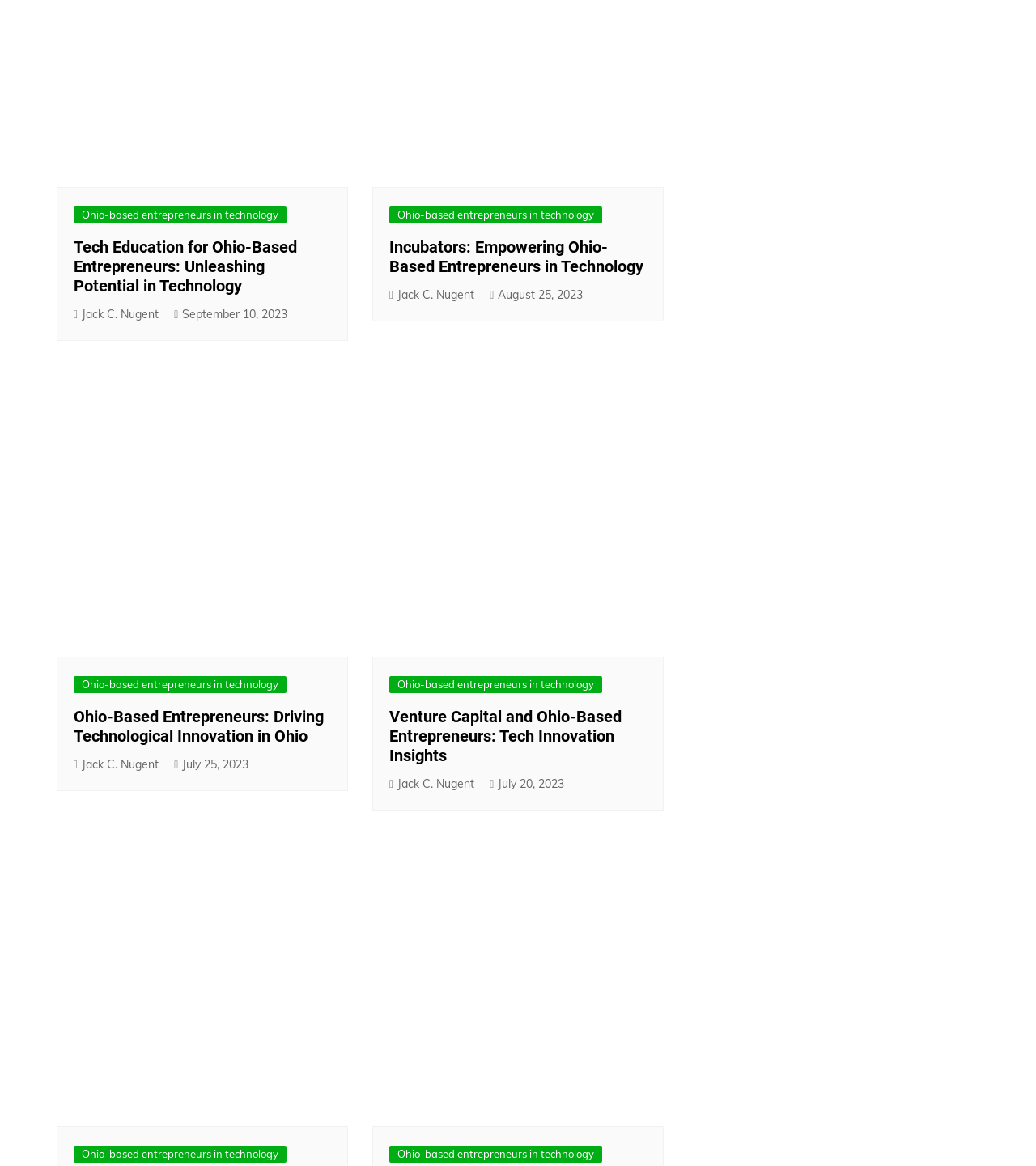Please respond to the question using a single word or phrase:
What type of events are mentioned on the webpage?

Networking events